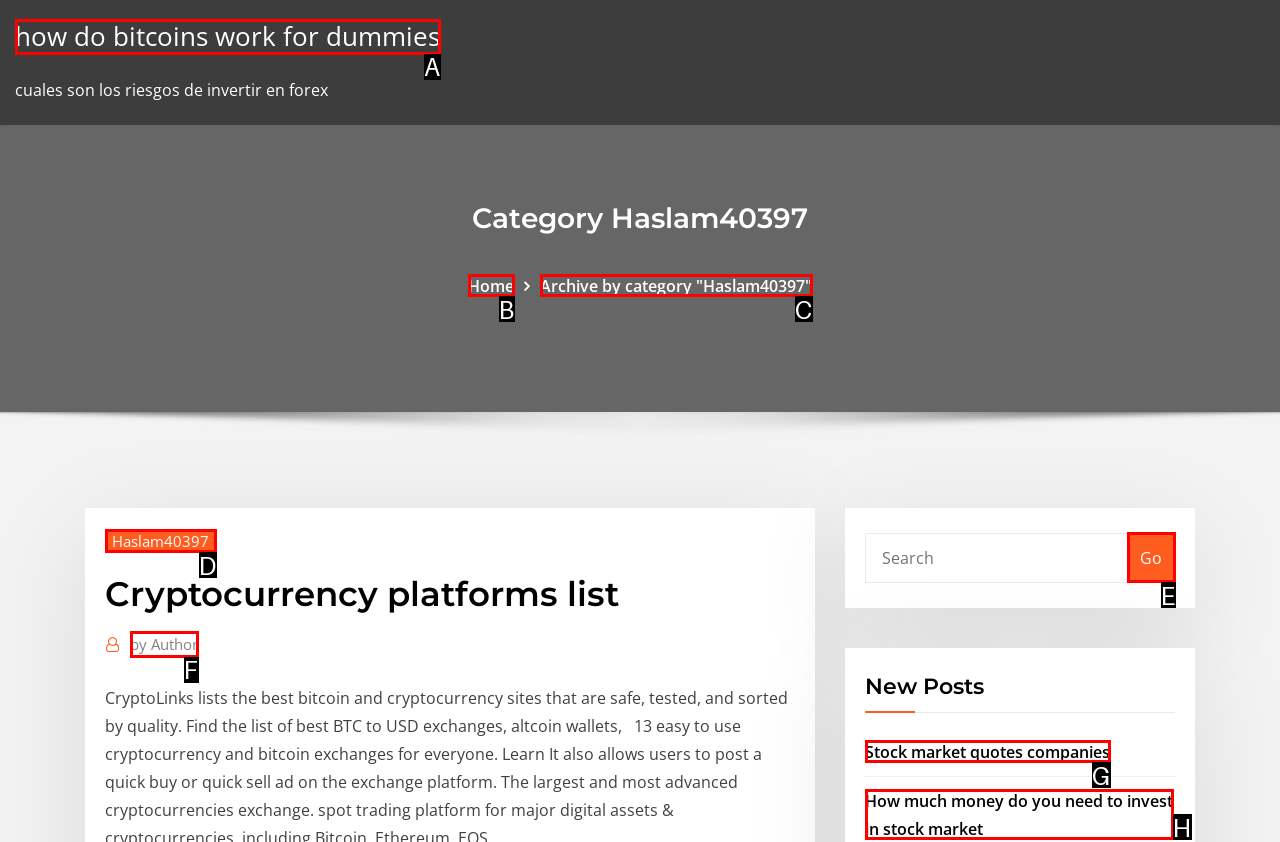Using the description: by Author
Identify the letter of the corresponding UI element from the choices available.

F